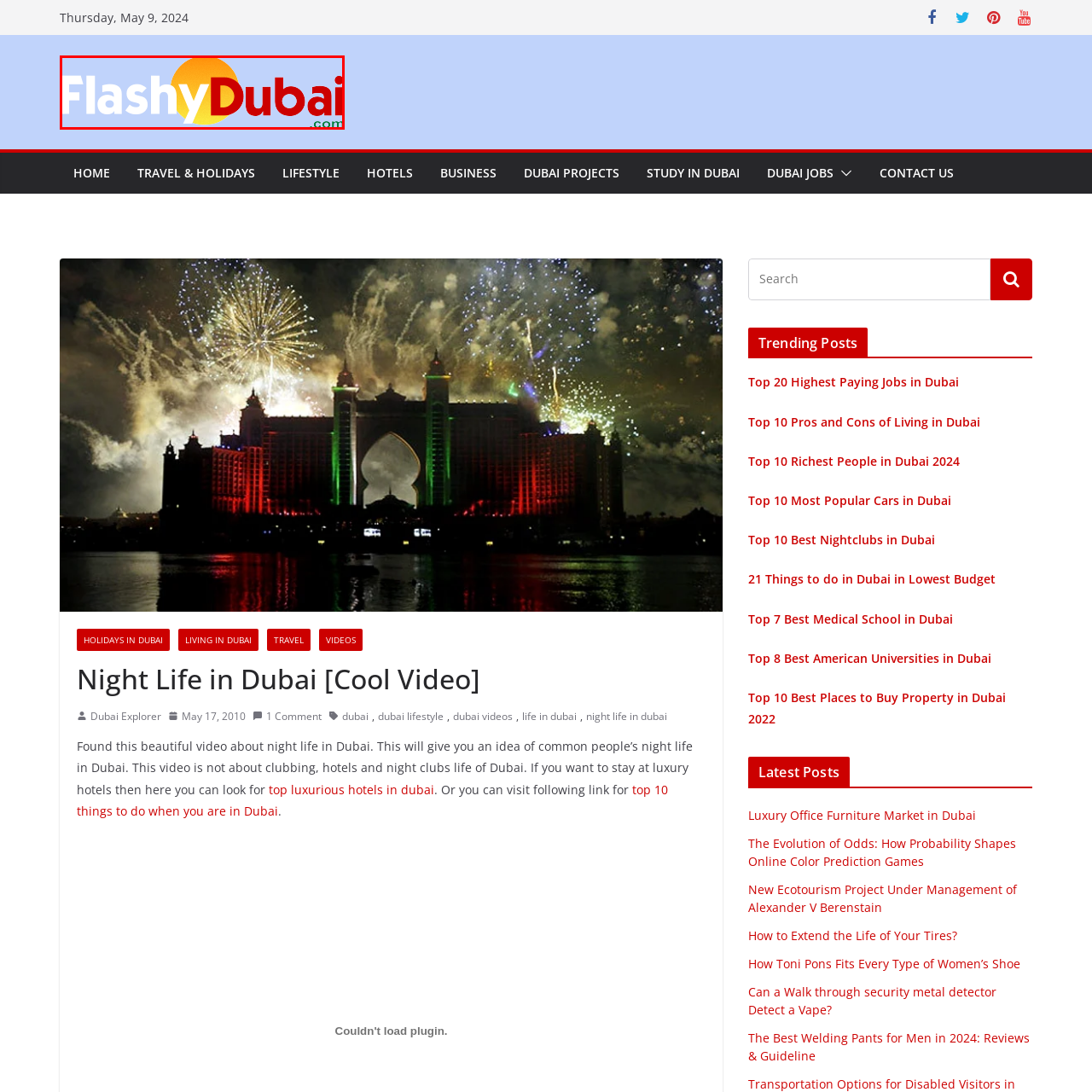Observe the section highlighted in yellow, What does the logo symbolize? 
Please respond using a single word or phrase.

Sunny climate and lively atmosphere